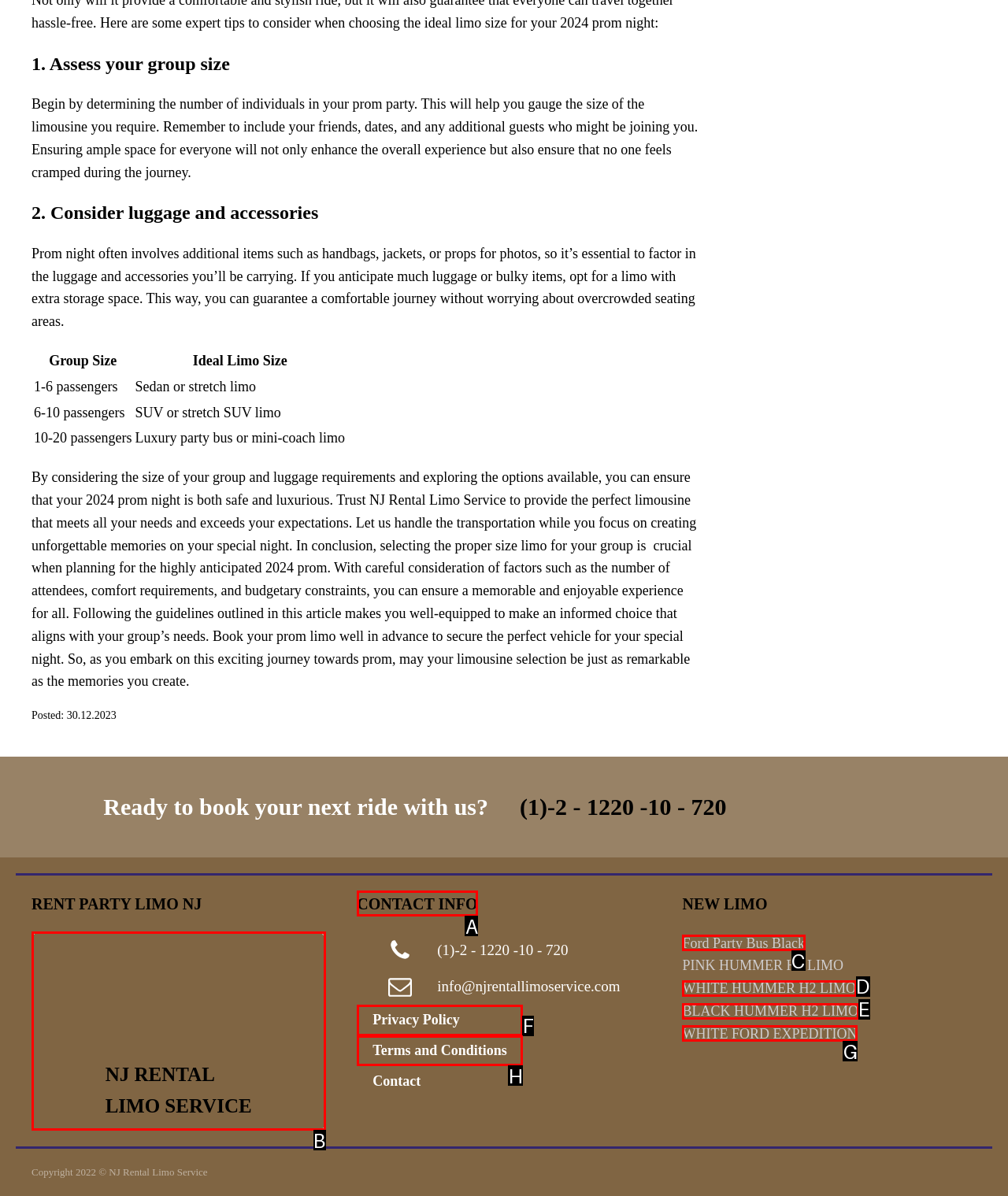Tell me which letter I should select to achieve the following goal: Click 'CONTACT INFO'
Answer with the corresponding letter from the provided options directly.

A